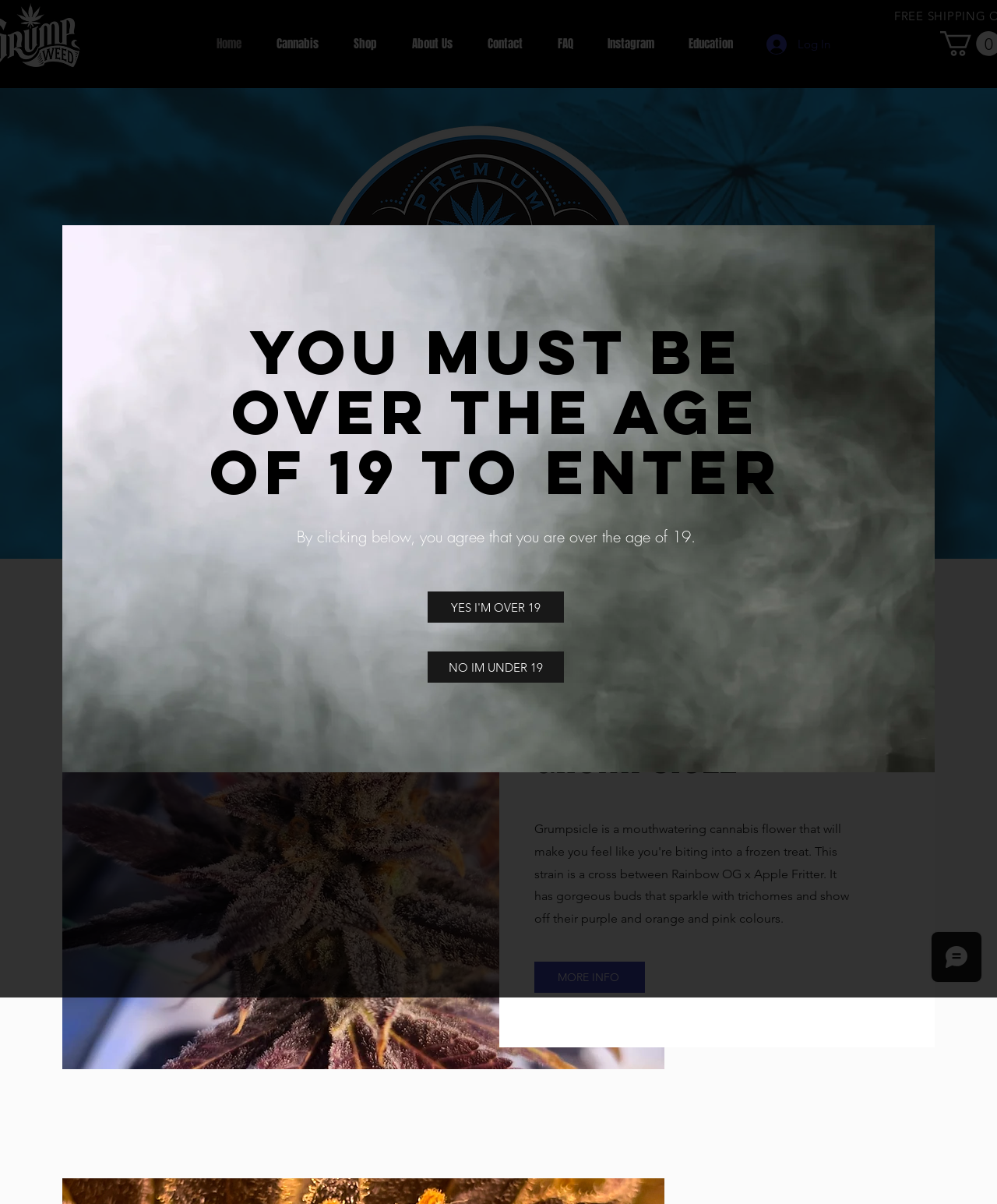Give a detailed account of the webpage.

The webpage is about Grump Weed Inc., a small Canadian craft cannabis company. At the top left, there is a navigation menu with links to different sections of the website, including Home, Cannabis, Shop, About Us, Contact, FAQ, Instagram, and Education. To the right of the navigation menu, there is a Log In button. 

Below the navigation menu, there is a large image of the company's logo, taking up most of the width of the page. 

In the middle of the page, there is a call-to-action link to shop for clothing, accompanied by an image of a person wearing a Grump Weed Inc. branded hoodie. Below this, there is a heading "GRUMPSICLE" and a link to "MORE INFO". 

At the bottom right of the page, there is a Wix Chat iframe. 

When the page first loads, a dialog box appears, asking users to confirm that they are over the age of 19 to enter the website. The dialog box contains a heading, a paragraph of text, and two buttons: "YES I'M OVER 19" and "NO I'M UNDER 19".